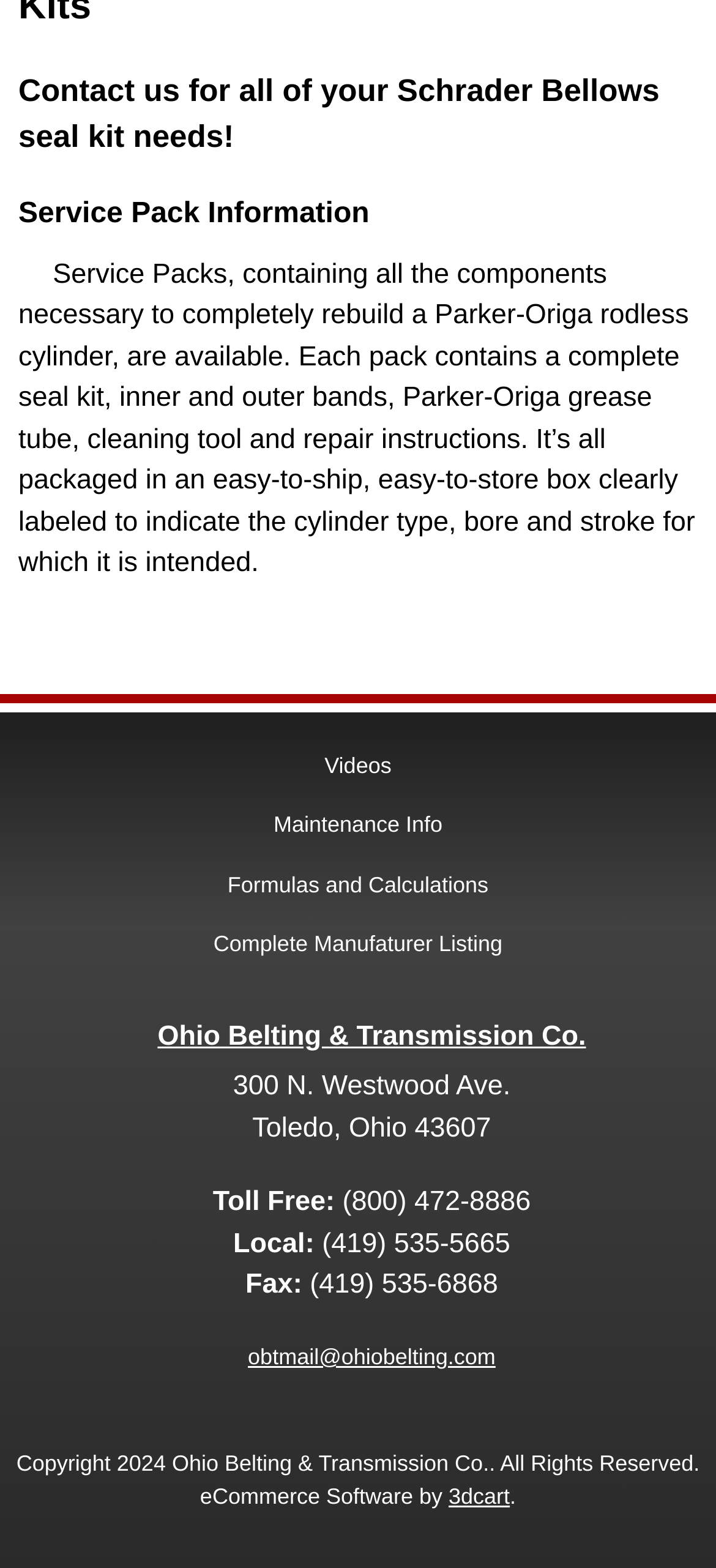Using the provided description Complete Manufaturer Listing, find the bounding box coordinates for the UI element. Provide the coordinates in (top-left x, top-left y, bottom-right x, bottom-right y) format, ensuring all values are between 0 and 1.

[0.298, 0.594, 0.702, 0.61]